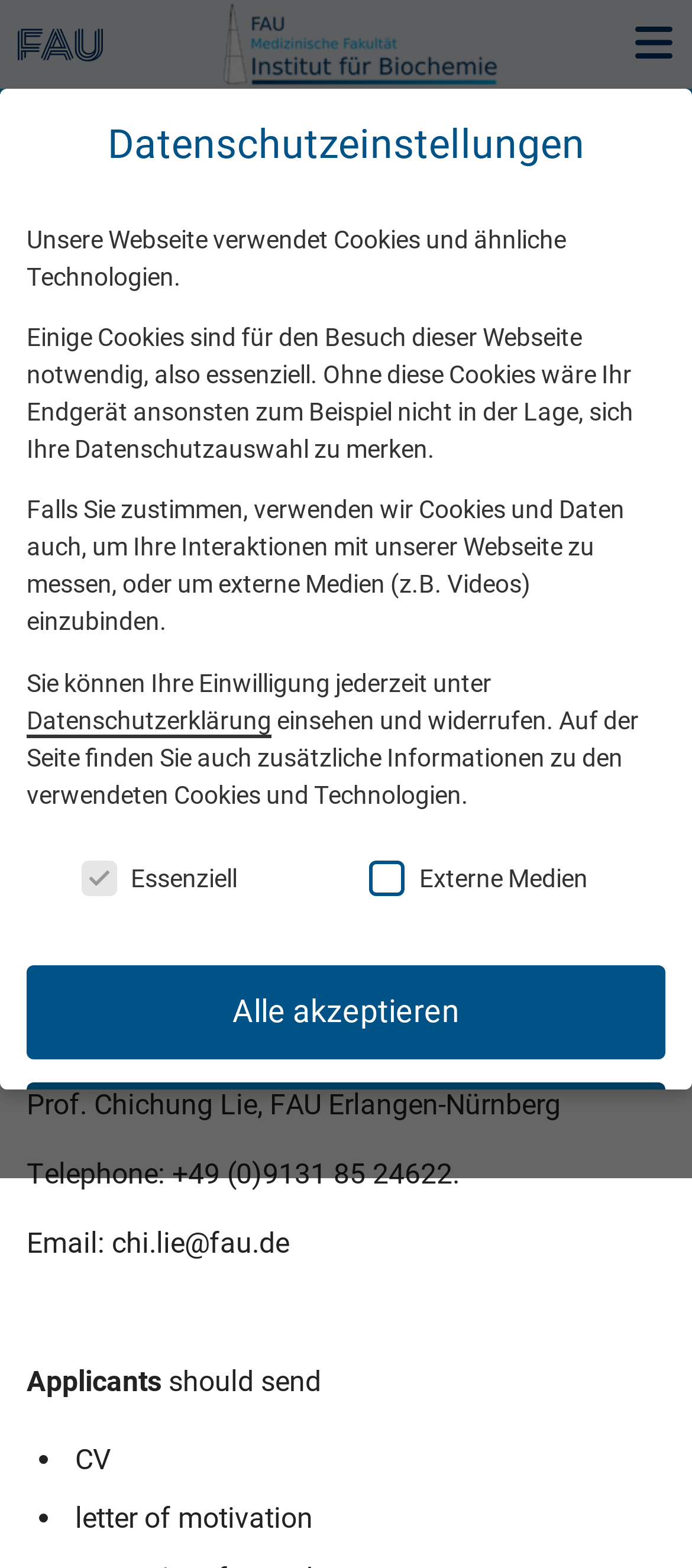What is the name of the institute?
Based on the screenshot, provide a one-word or short-phrase response.

Institut für Biochemie